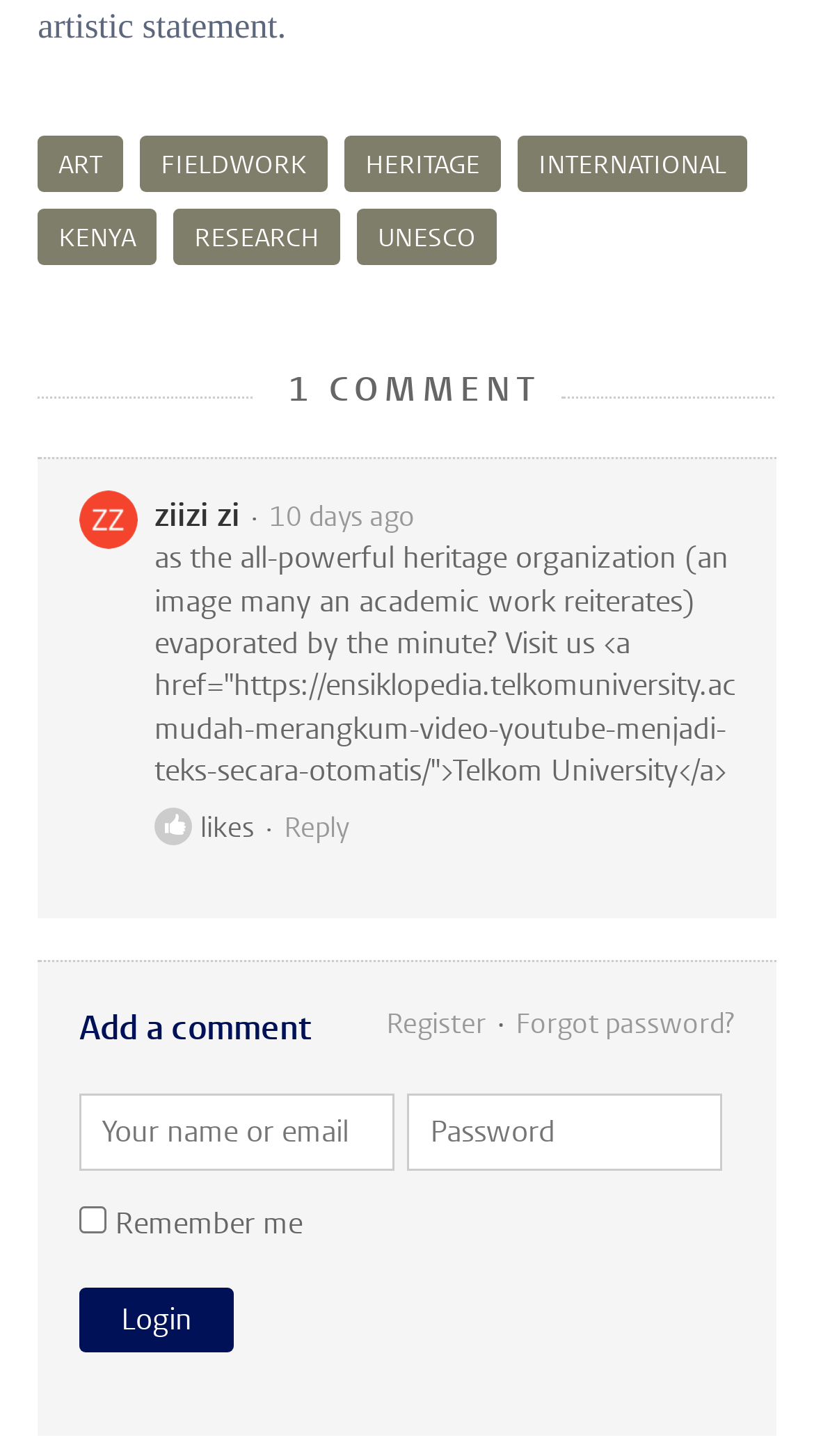Locate the bounding box coordinates of the segment that needs to be clicked to meet this instruction: "Learn about weight loss".

None